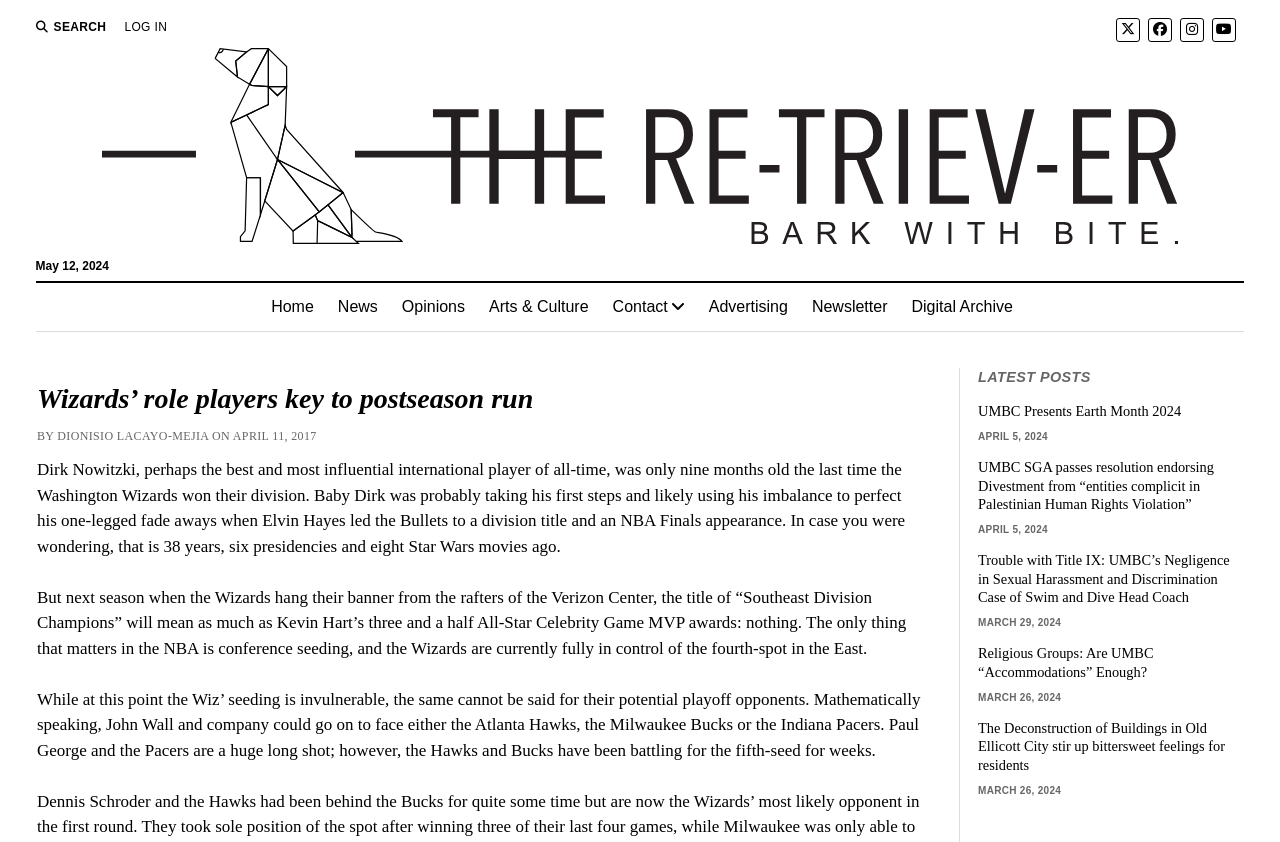Identify the bounding box coordinates of the specific part of the webpage to click to complete this instruction: "Visit the home page".

[0.202, 0.336, 0.255, 0.393]